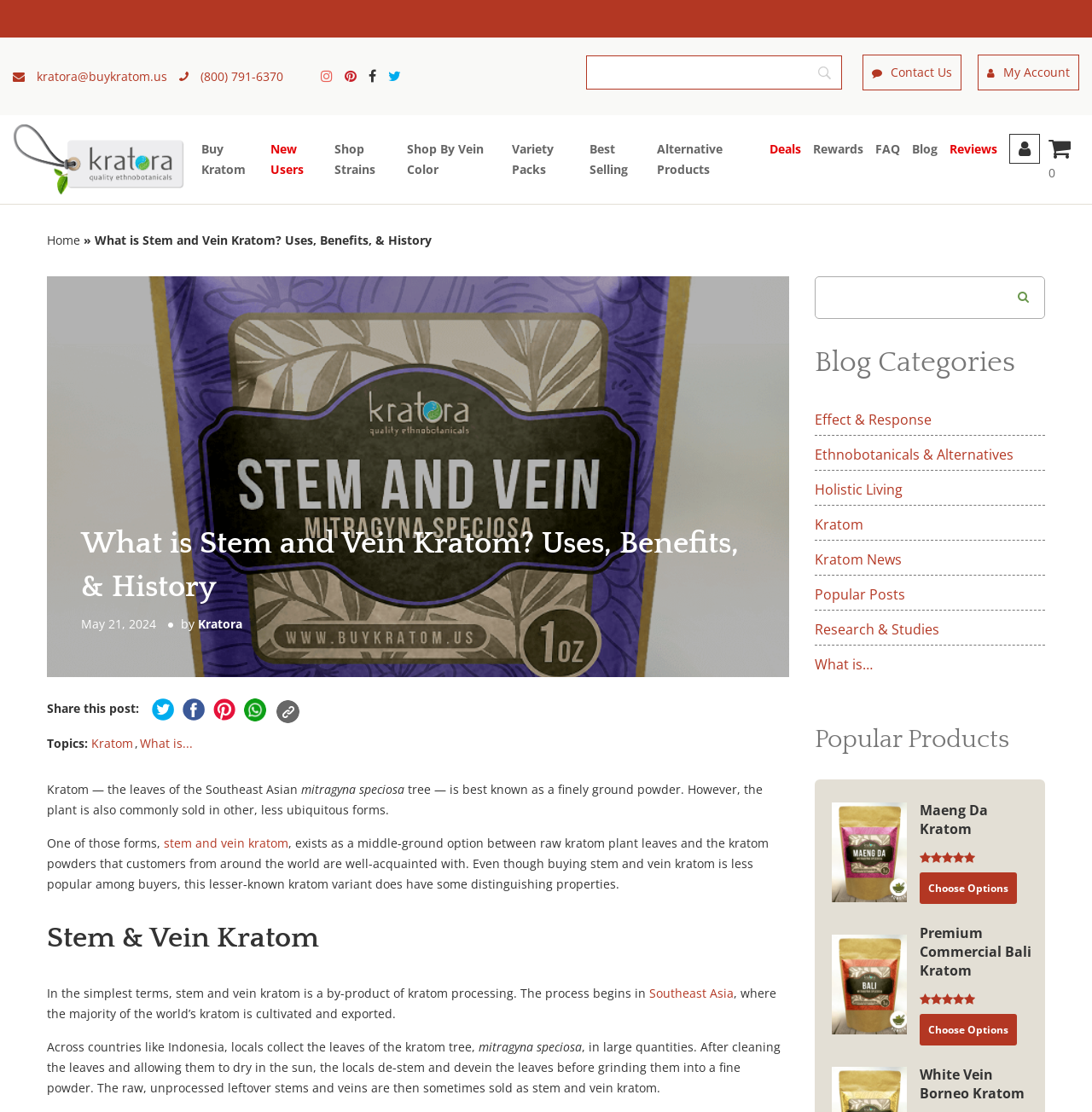What is the main topic of the webpage?
Give a detailed and exhaustive answer to the question.

The main topic of the webpage is about Stem and Vein Kratom, which is a type of kratom product, and the webpage provides information about its uses, benefits, and history.